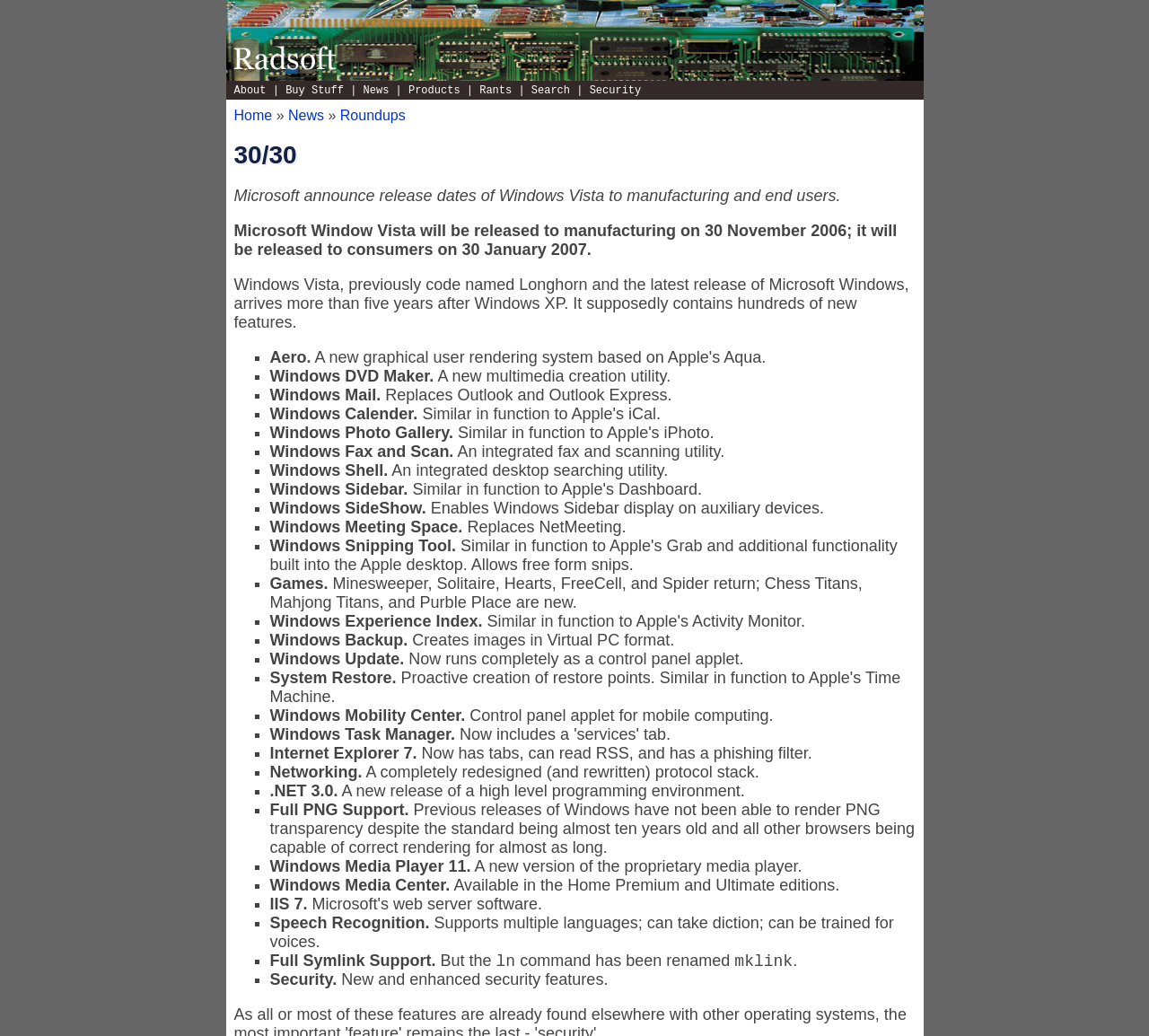What is the release date of Windows Vista to manufacturing?
Look at the image and provide a detailed response to the question.

I found the answer by reading the text in the webpage, specifically the sentence 'Microsoft Window Vista will be released to manufacturing on 30 November 2006; it will be released to consumers on 30 January 2007.'